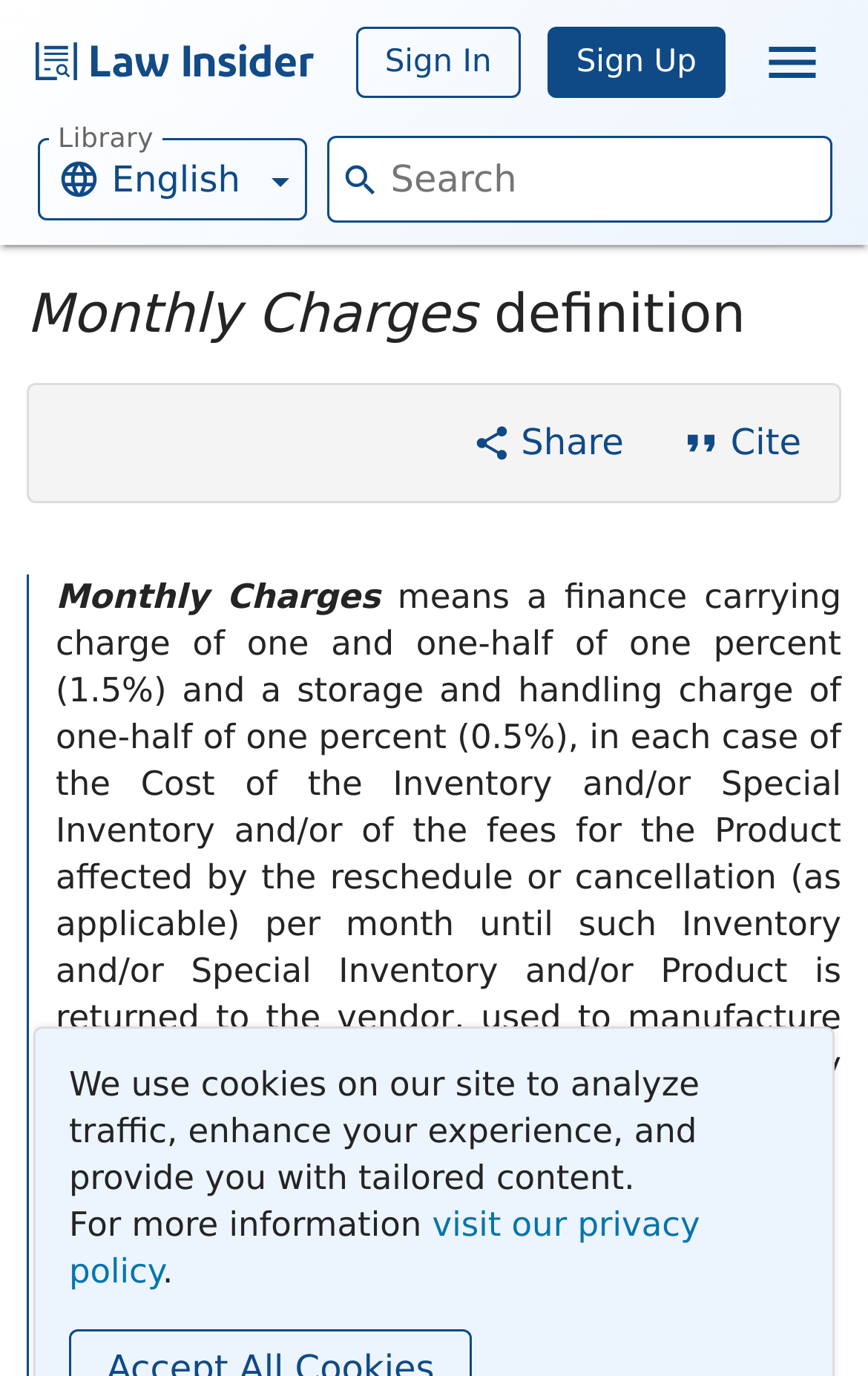Determine the bounding box for the UI element that matches this description: "parent_node: Library aria-label="Law Insider"".

[0.041, 0.006, 0.362, 0.084]